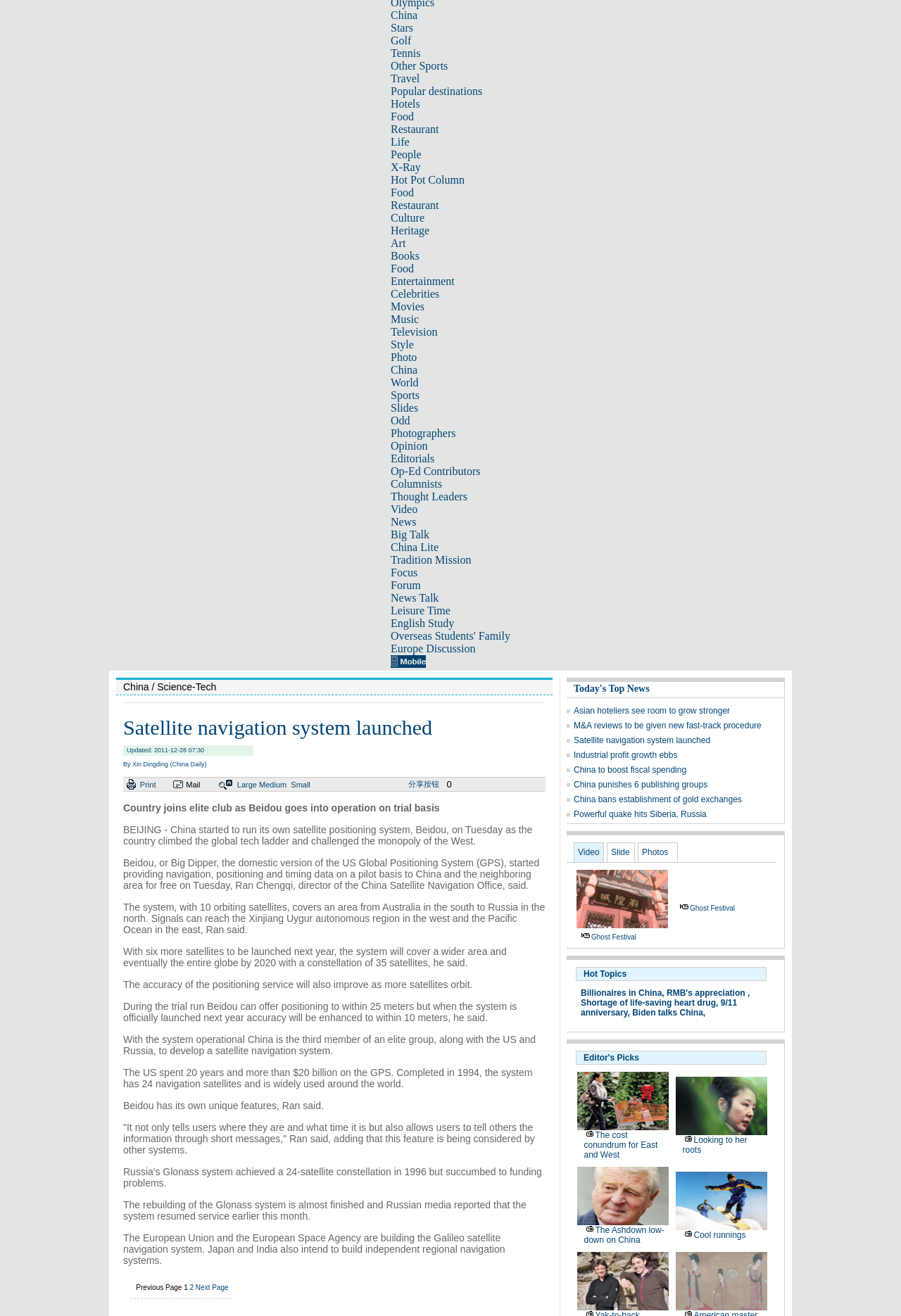Please find the bounding box coordinates in the format (top-left x, top-left y, bottom-right x, bottom-right y) for the given element description. Ensure the coordinates are floating point numbers between 0 and 1. Description: Looking to her roots

[0.757, 0.863, 0.829, 0.878]